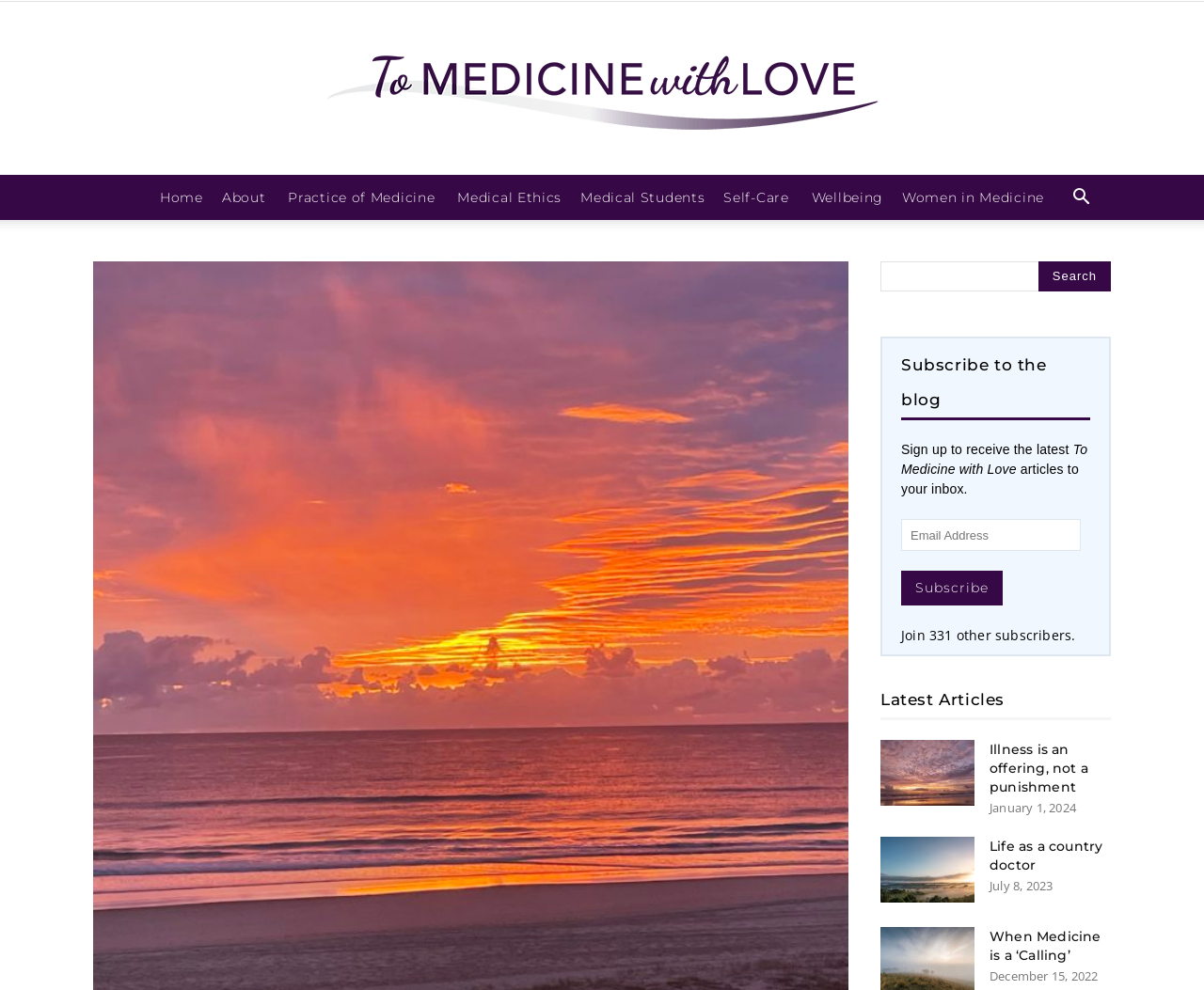Determine the bounding box coordinates of the region to click in order to accomplish the following instruction: "Subscribe to the blog". Provide the coordinates as four float numbers between 0 and 1, specifically [left, top, right, bottom].

[0.748, 0.576, 0.833, 0.612]